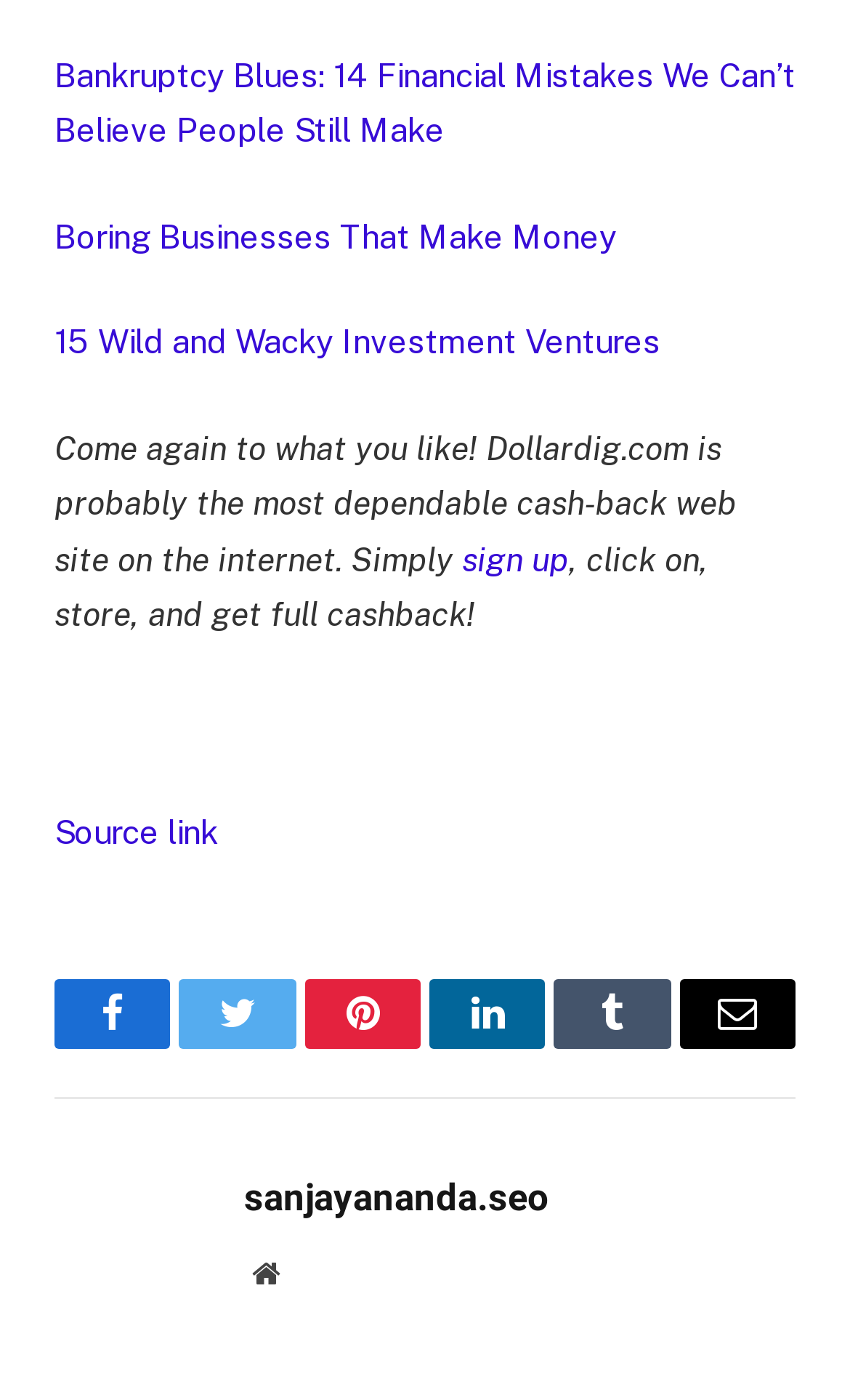What is the purpose of the website?
Provide an in-depth and detailed answer to the question.

The purpose of the website is to provide cash-back to users, as mentioned in the StaticText element with ID 525, which says 'Dollardig.com is probably the most dependable cash-back web site on the internet.'